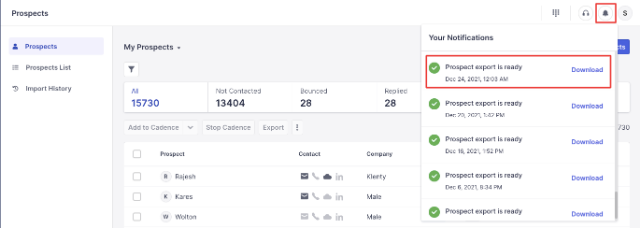Analyze the image and describe all the key elements you observe.

The image showcases a user interface from a prospect management tool, highlighting notifications related to prospect exports. On the right side, a notification panel is prominently displayed in a red box, indicating that a prospect export is ready for download. The notifications are detailed with timestamps, suggesting when each export became available. Marked entries read, "Prospect export is ready," with dates ranging from December 6 to December 29, 2021. To the left, the main prospects overview contains a list of individuals along with their statuses and associated companies, indicating that this interface is designed for users to manage their sales prospects efficiently.